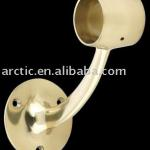Please answer the following question using a single word or phrase: 
What type of finish does the handrail fitting have?

Polished gold